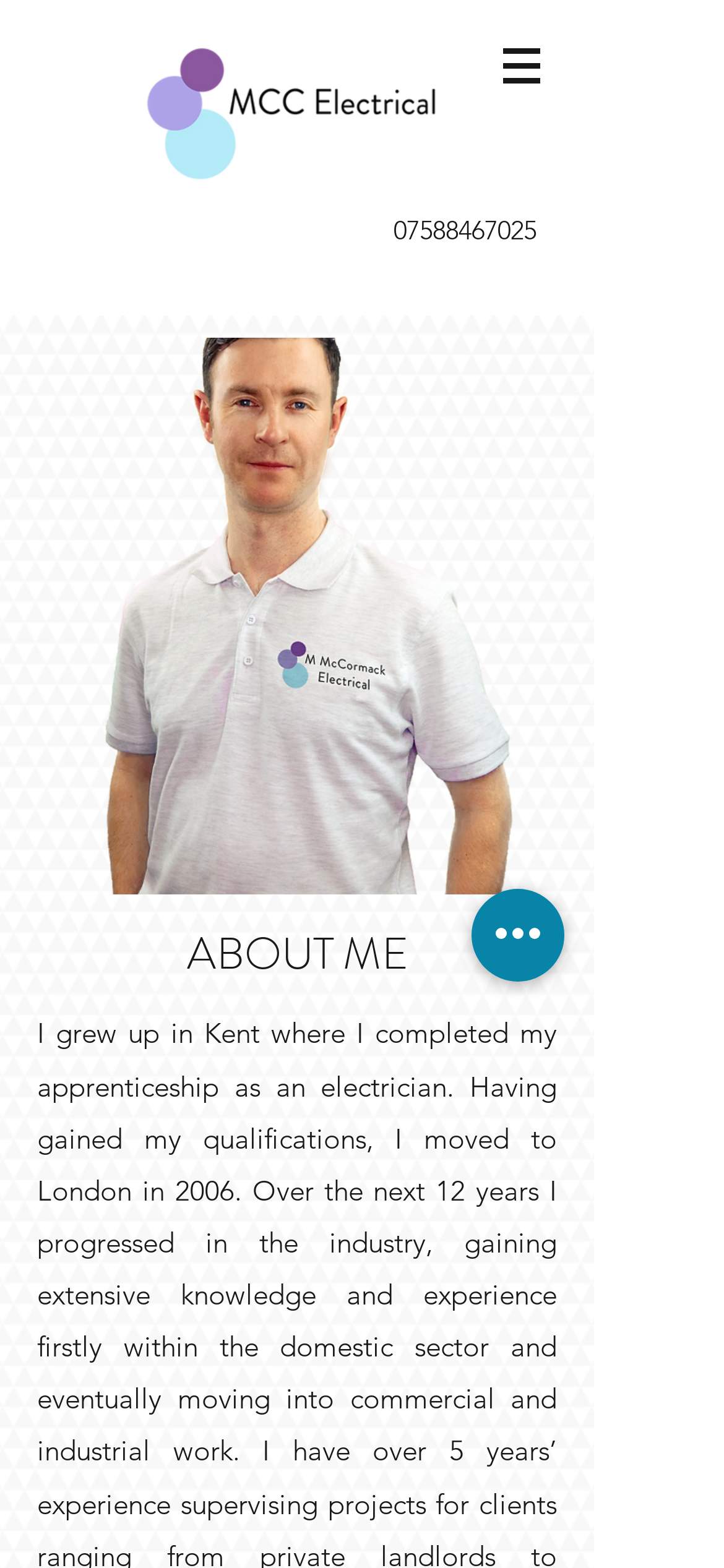Provide the bounding box coordinates of the HTML element described by the text: "aria-label="Quick actions"".

[0.651, 0.567, 0.779, 0.626]